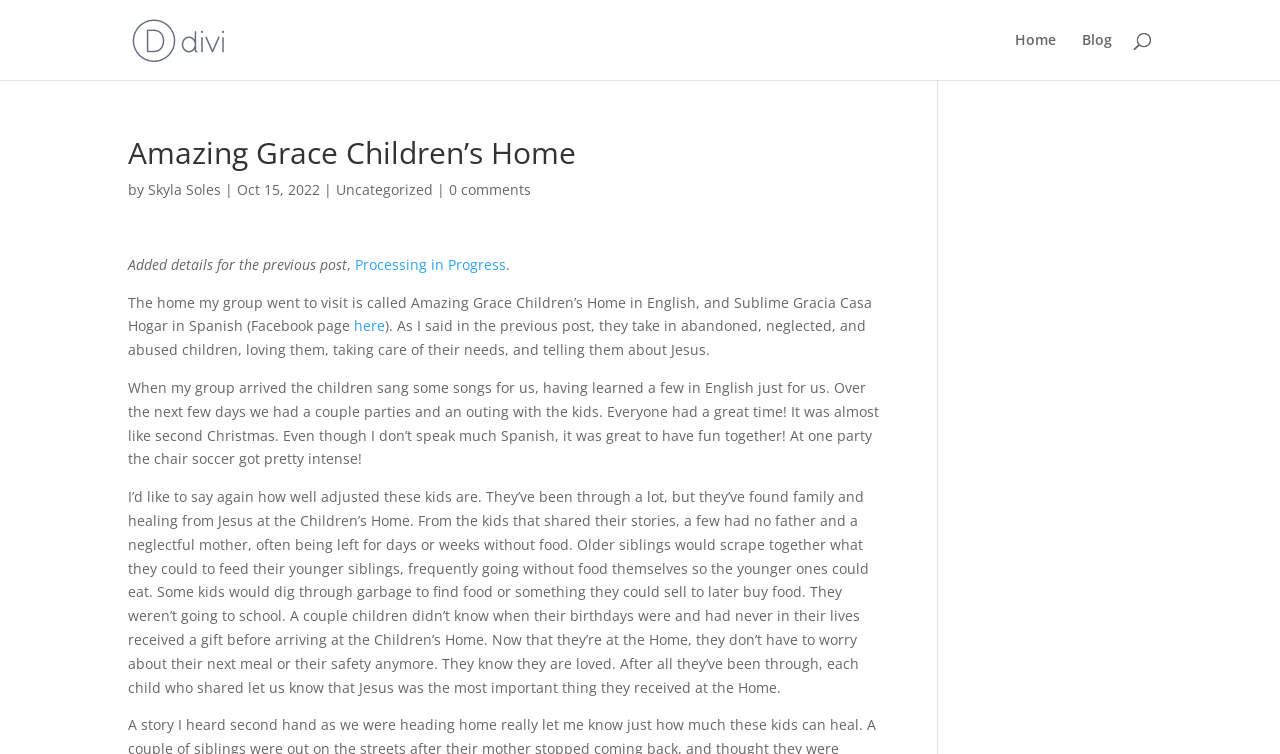Describe the webpage in detail, including text, images, and layout.

The webpage is a blog post from Amazing Grace Children's Home. At the top, there is a navigation menu with links to "Home" and "Blog" on the right side. Below the navigation menu, there is a search bar that spans almost the entire width of the page. 

The main content of the blog post starts with a heading that reads "Amazing Grace Children's Home". Below the heading, there is a line of text that includes the author's name, "Skyla Soles", and the date "Oct 15, 2022". 

The blog post itself is divided into several paragraphs. The first paragraph mentions that the author added details to a previous post and provides a link to "Processing in Progress". The second paragraph describes the Amazing Grace Children's Home, which takes in abandoned, neglected, and abused children, and provides them with love, care, and education about Jesus. 

The following paragraphs describe the author's visit to the home, where the children sang songs and had parties with the visitors. The author praises the children's well-adjusted nature despite their difficult pasts, and shares stories of their experiences before arriving at the home. The post concludes with the author highlighting the importance of Jesus in the children's lives.